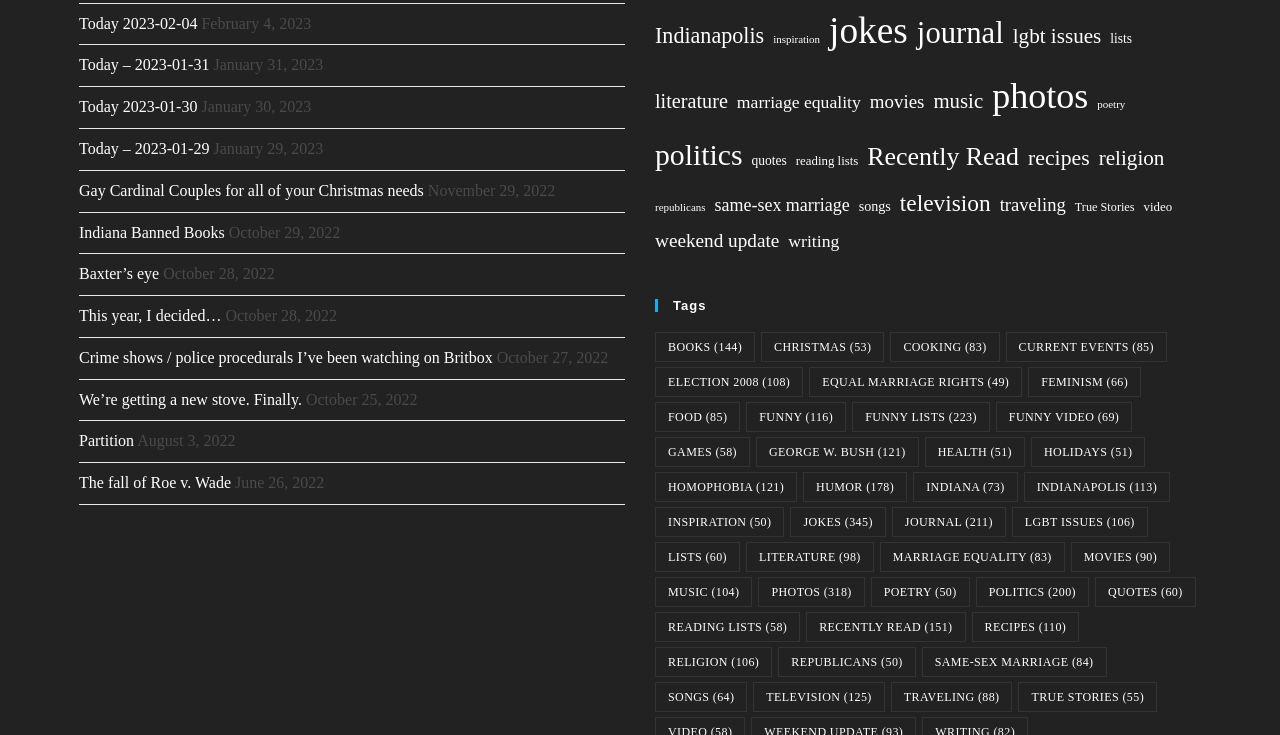Using the description: "television", determine the UI element's bounding box coordinates. Ensure the coordinates are in the format of four float numbers between 0 and 1, i.e., [left, top, right, bottom].

[0.703, 0.248, 0.774, 0.305]